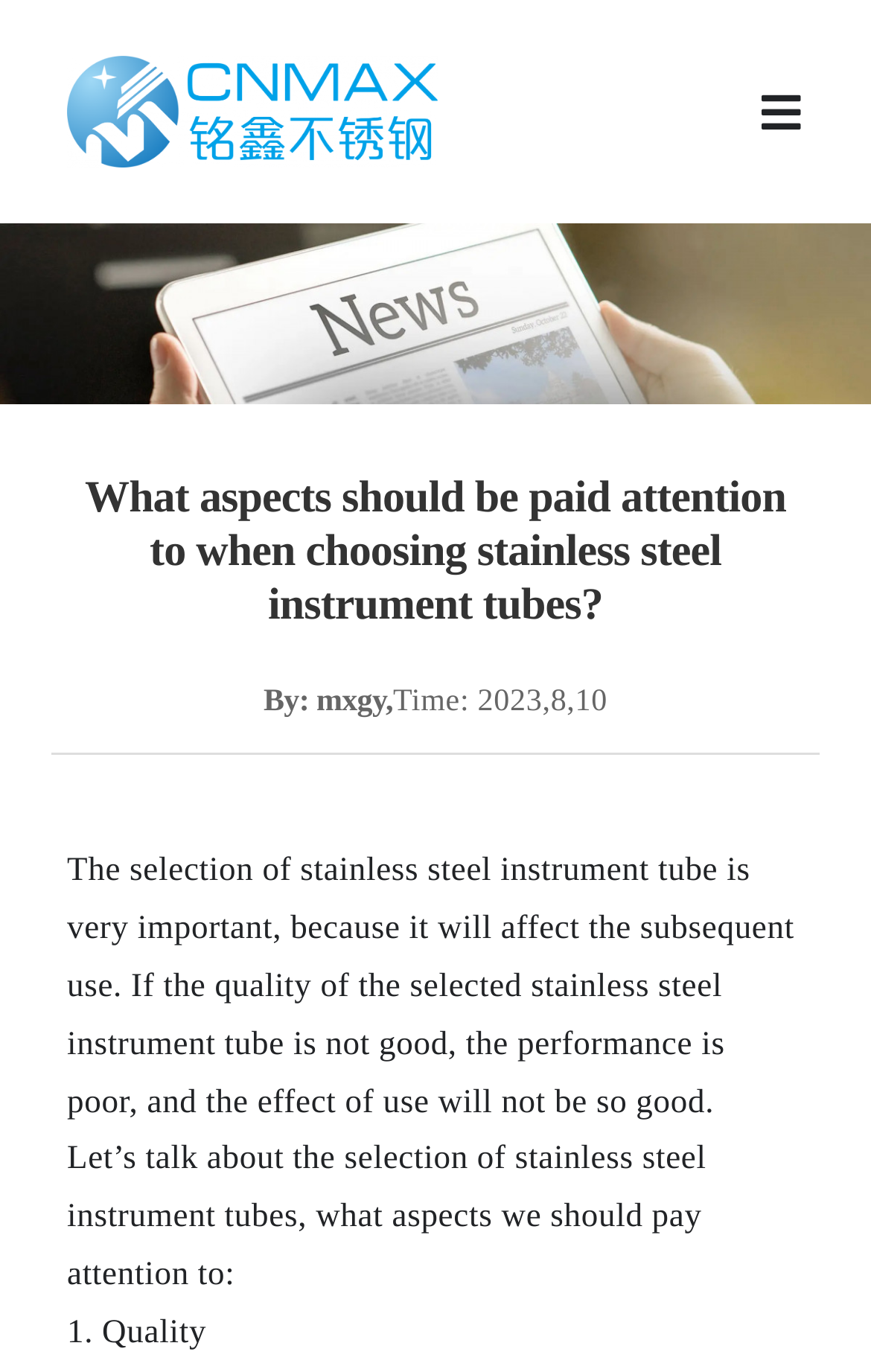Identify and provide the main heading of the webpage.

What aspects should be paid attention to when choosing stainless steel instrument tubes?